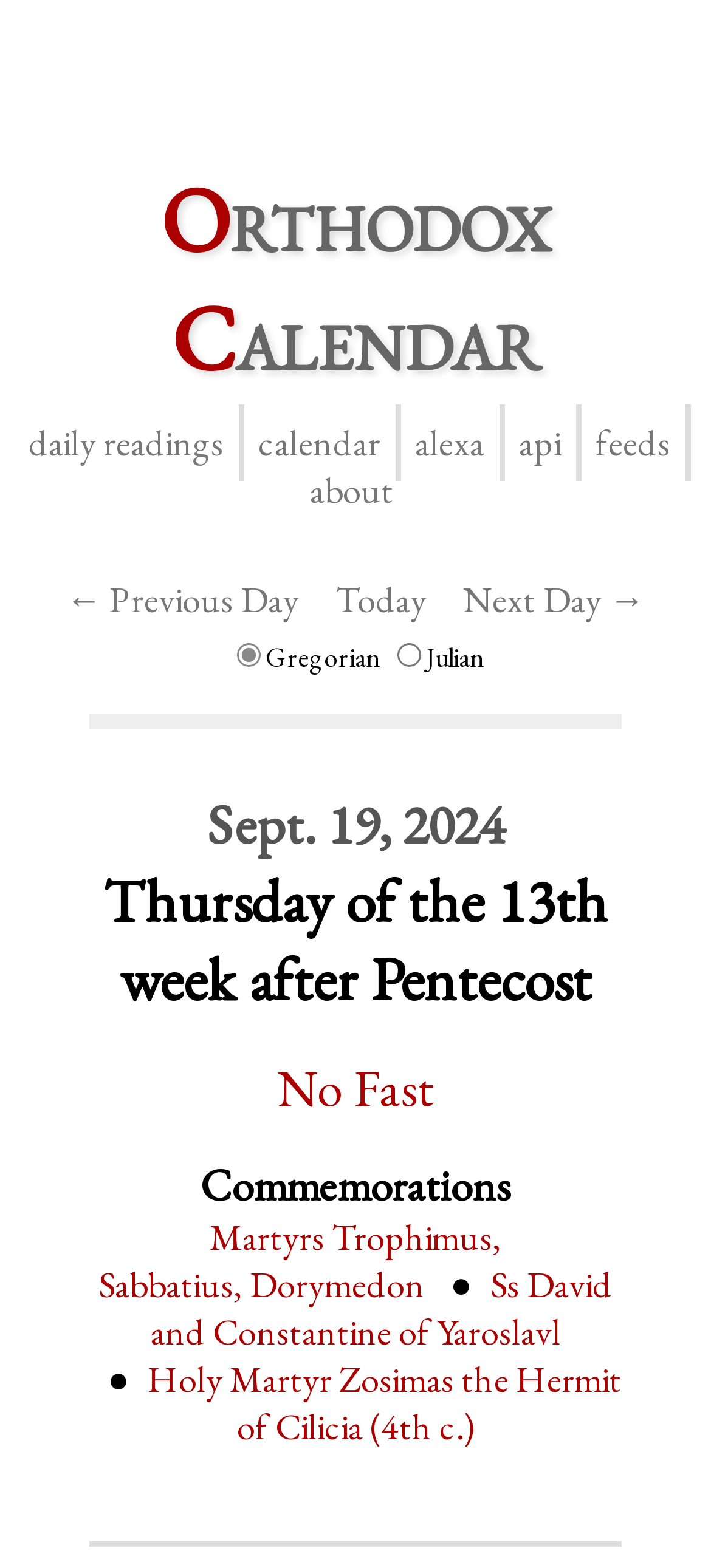Please locate the clickable area by providing the bounding box coordinates to follow this instruction: "Go to Orthodox Calendar".

[0.226, 0.102, 0.774, 0.253]